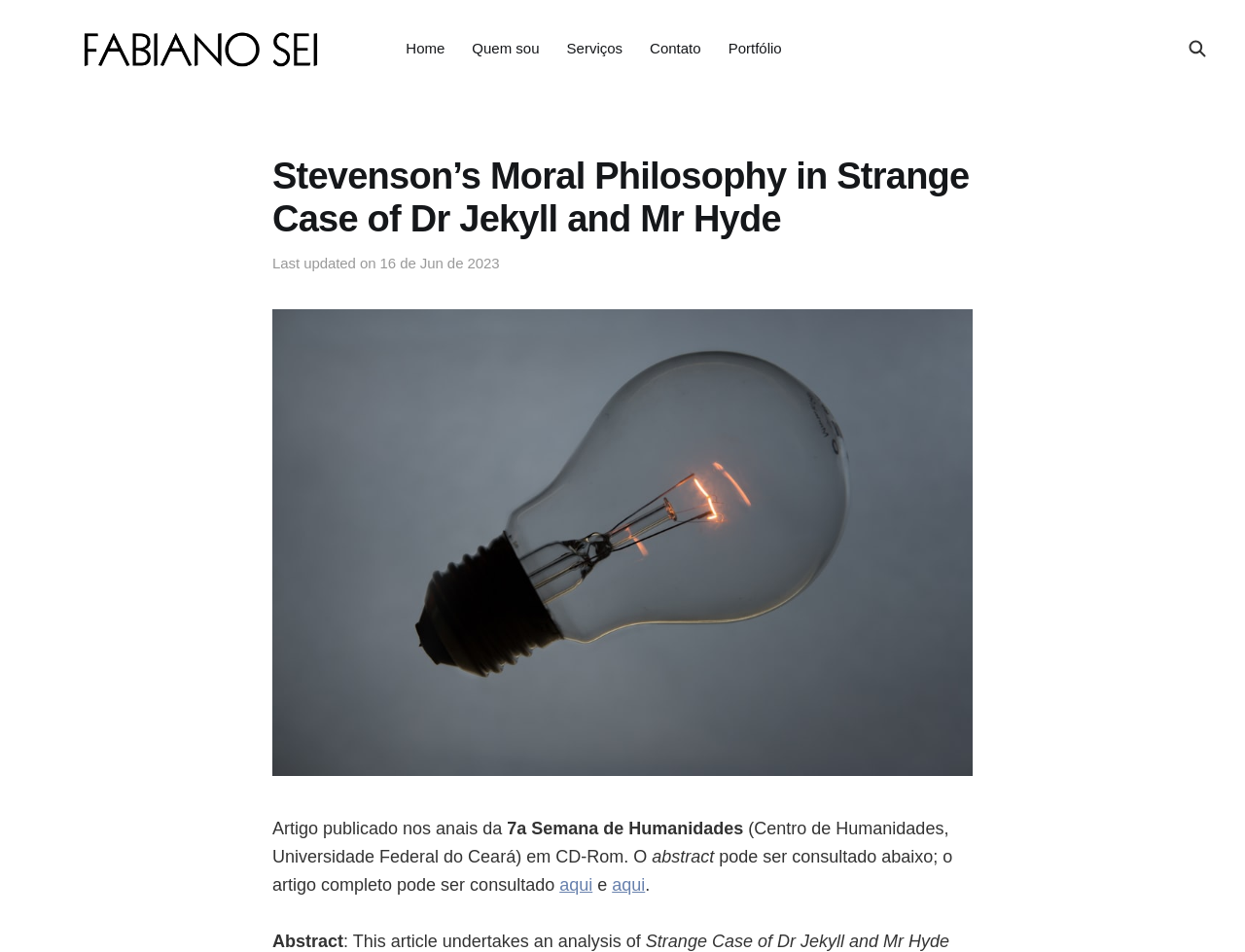Respond with a single word or phrase to the following question: Where was the article published?

7a Semana de Humanidades